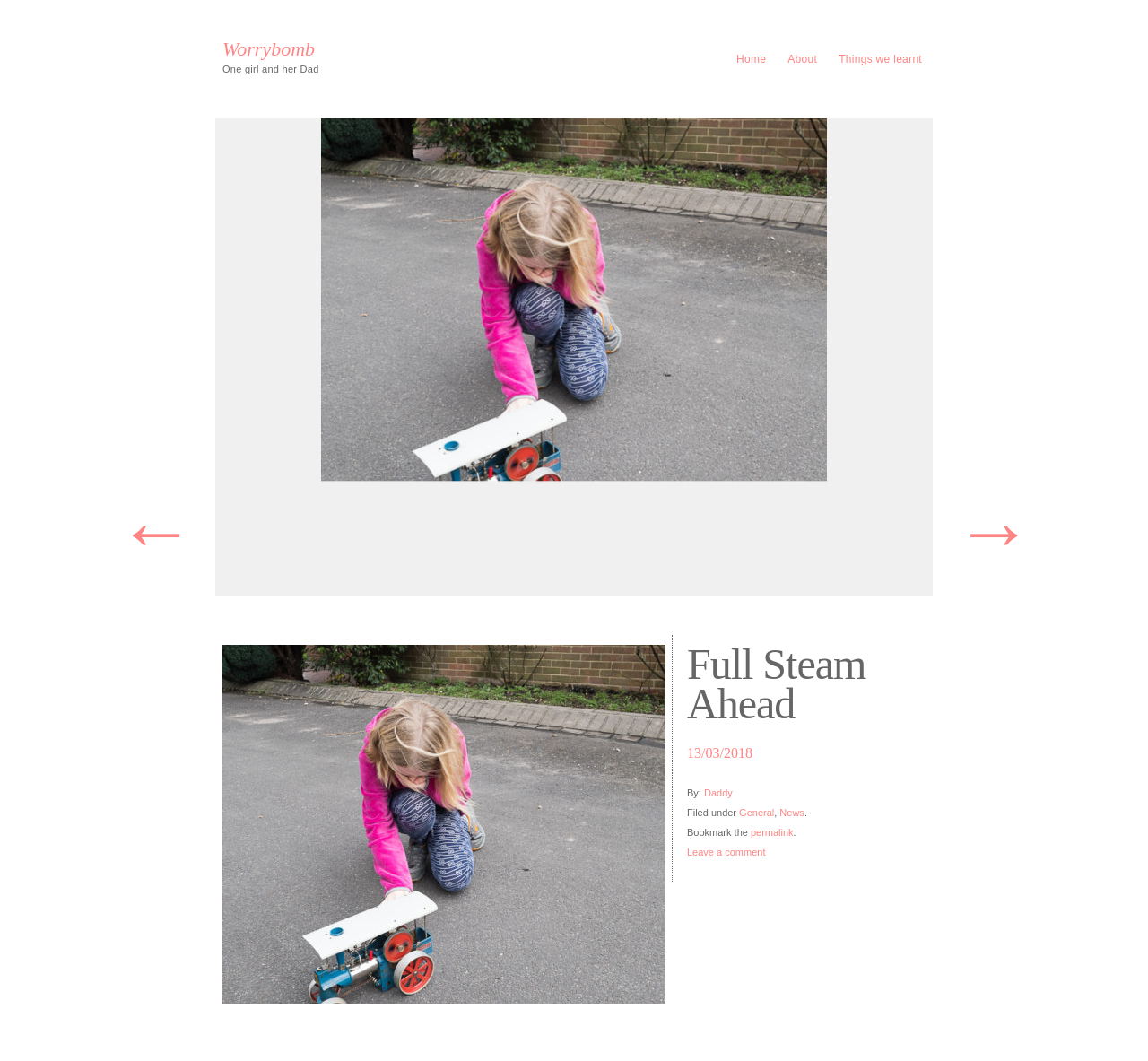Based on the image, provide a detailed and complete answer to the question: 
What categories is the article filed under?

The footer section mentions 'Filed under: General, News' which indicates that the article is filed under these two categories.